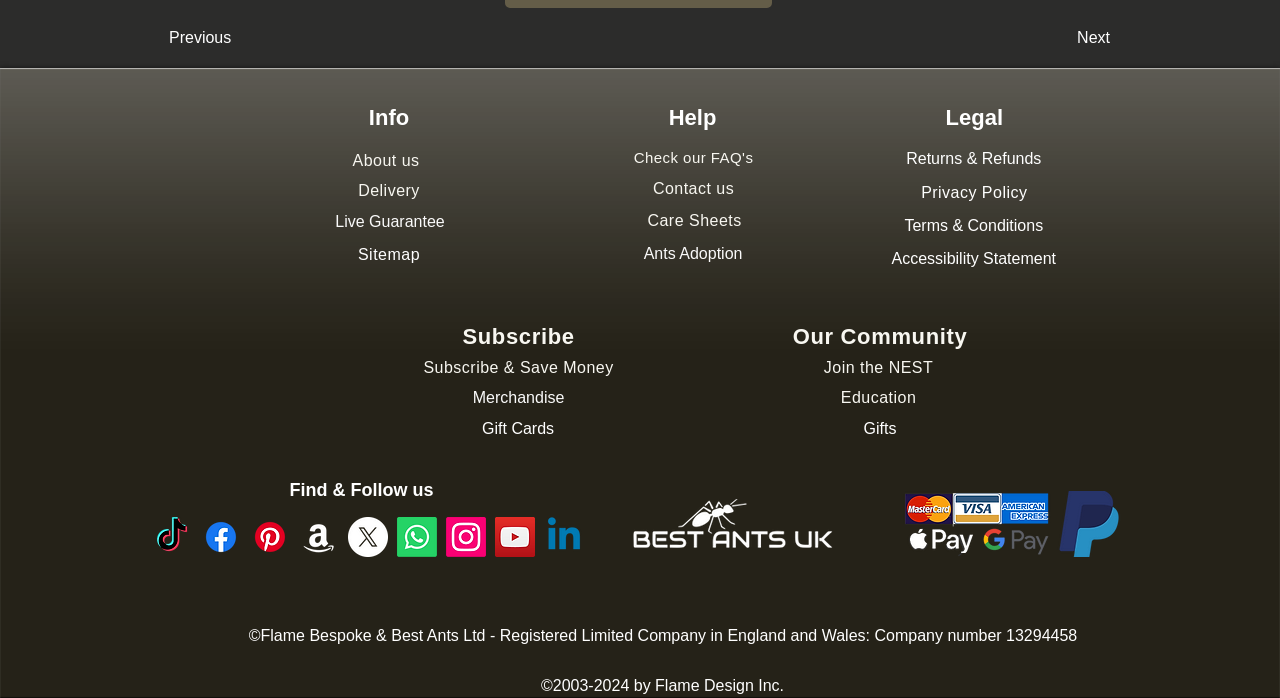Please mark the bounding box coordinates of the area that should be clicked to carry out the instruction: "Check the FAQ's".

[0.495, 0.213, 0.589, 0.237]